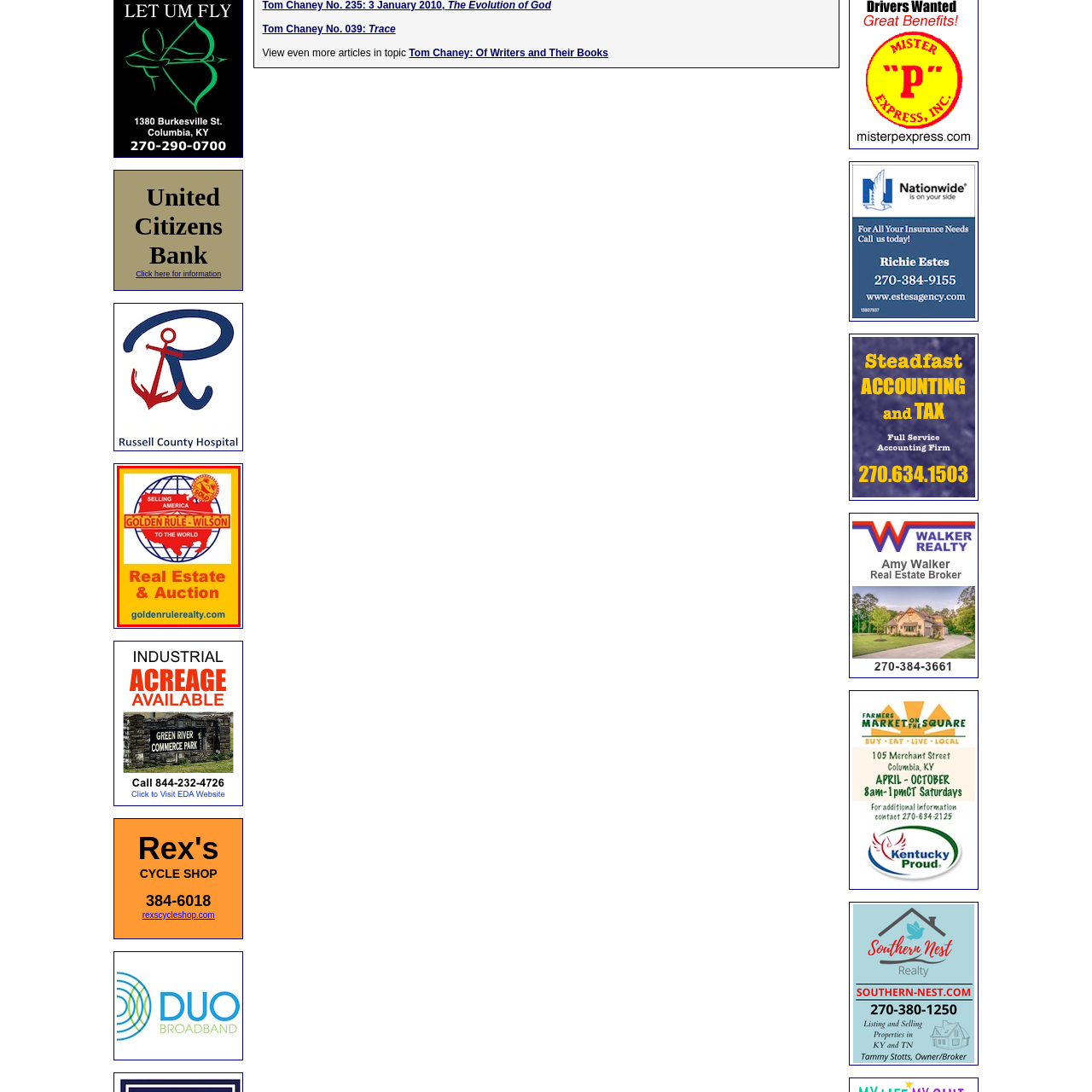Create an extensive description for the image inside the red frame.

The image prominently features a logo for "Golden Rule-Wilson," an organization that specializes in real estate and auctions. The design includes a globe encapsulating a stylized map of the United States, symbolizing their mission of "Selling America to the World." At the center, bold red lettering highlights the name "GOLDEN RULE-WILSON," which is flanked by a circular emblem that reinforces their commitment to service. Below this central design, the text "Real Estate & Auction" is prominently displayed, signaling the nature of their business. The bright yellow background adds vibrancy to the logo, while the website "goldenrulerealty.com" at the bottom directs viewers for more information, showcasing their online presence and accessibility.